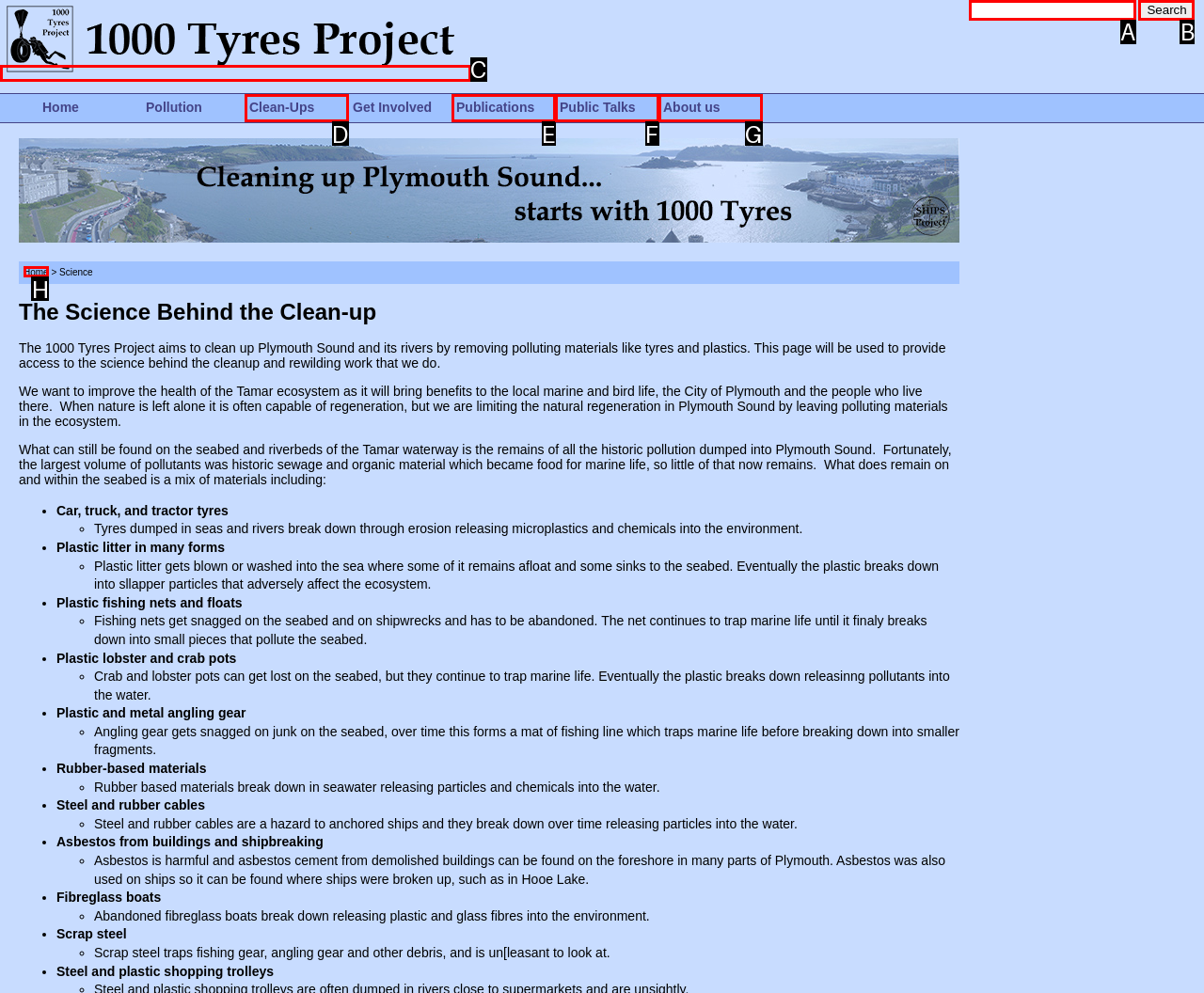Tell me which letter I should select to achieve the following goal: Click the 'Search' button
Answer with the corresponding letter from the provided options directly.

B